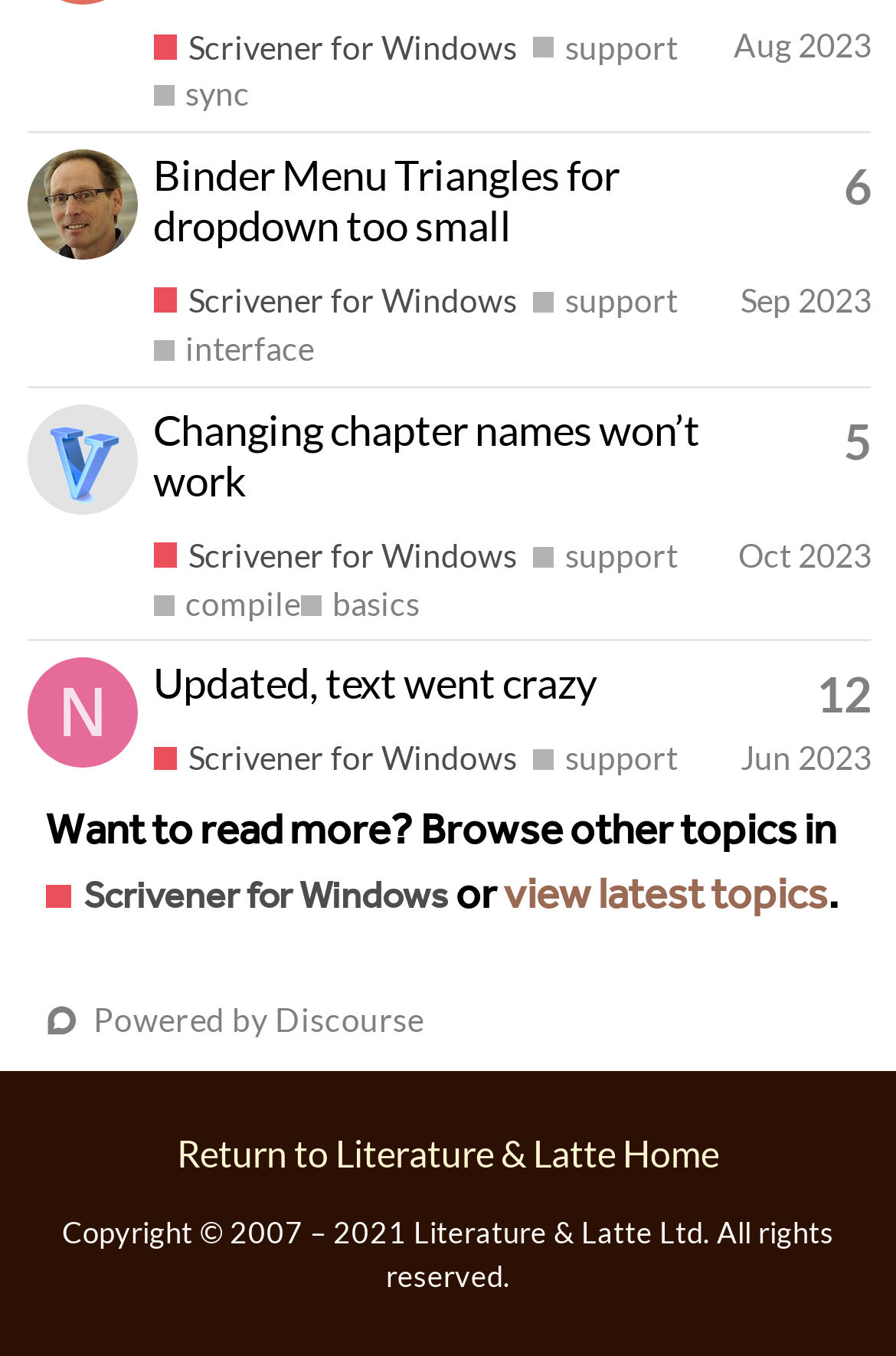Provide a one-word or one-phrase answer to the question:
What is the purpose of the link at the bottom of the webpage?

Return to Literature & Latte Home